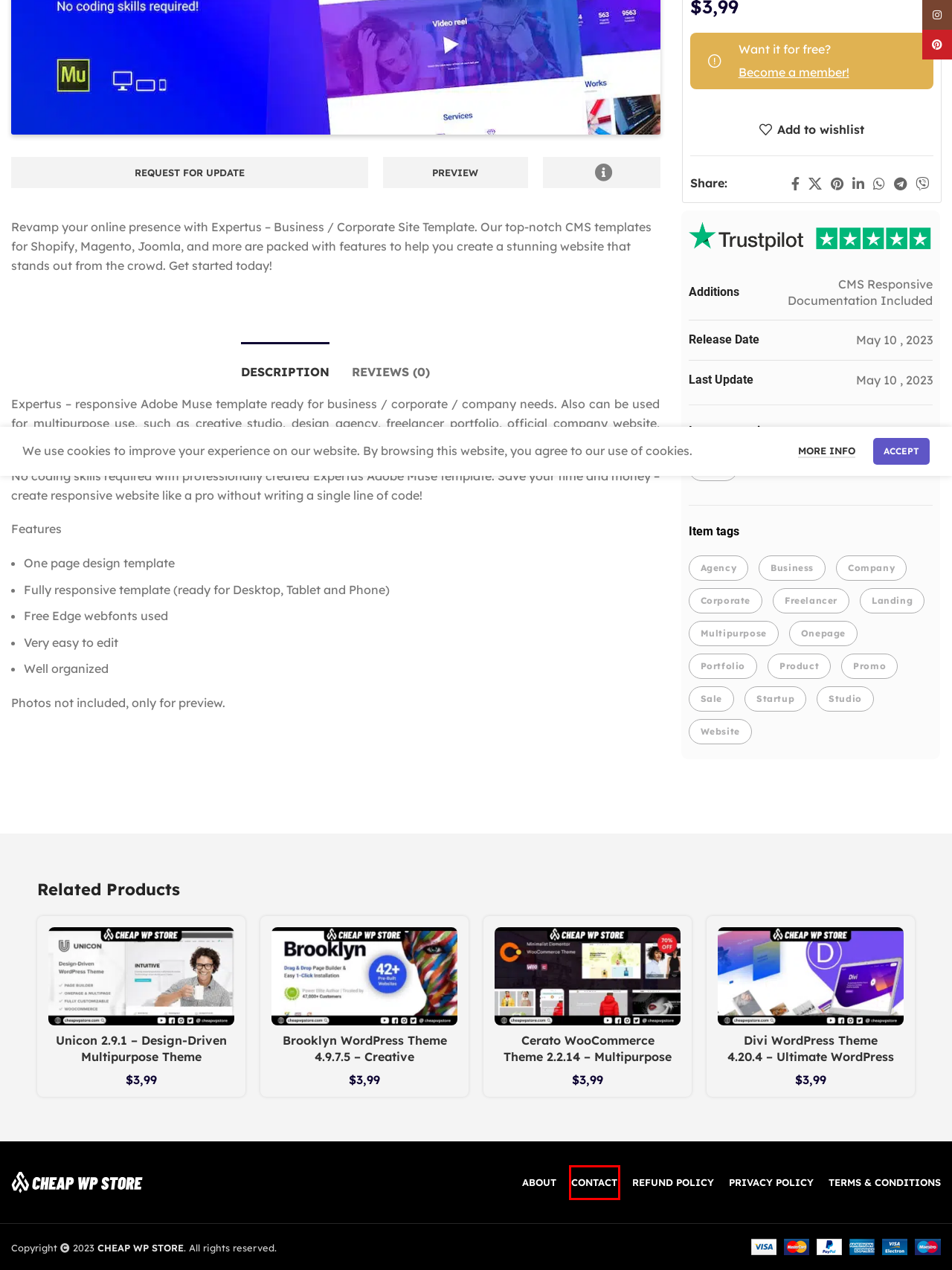Analyze the webpage screenshot with a red bounding box highlighting a UI element. Select the description that best matches the new webpage after clicking the highlighted element. Here are the options:
A. multipurpose » Cheap WP Store
B. Terms and Conditions » Cheap WP Store
C. Expertus - Business and Corporate Responsive Muse template
D. Contact us » Cheap WP Store
E. business » Cheap WP Store
F. About us » Cheap WP Store
G. Studio » Cheap WP Store
H. Freelancer » Cheap WP Store

D